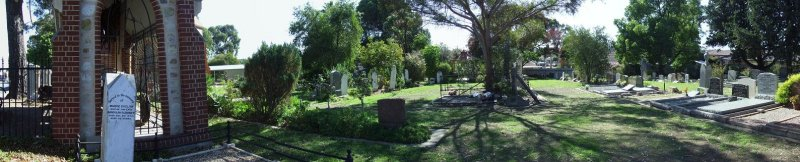Offer a detailed explanation of what is happening in the image.

The image captures a serene panorama of a cemetery, framed by lush greenery and ancient trees under a clear blue sky. In the foreground, a quaint brick entrance leads into the cemetery, marked by a notable monument. The layout features a variety of tombstones and grave markers, some elegantly designed, reflecting the memories of those laid to rest. The area is meticulously maintained, with neatly trimmed grass and flourishing shrubs creating a peaceful atmosphere ideal for quiet reflection. Sunlight filters through the leaves, casting gentle shadows across the grounds, enhancing the tranquil ambiance of this resting place.